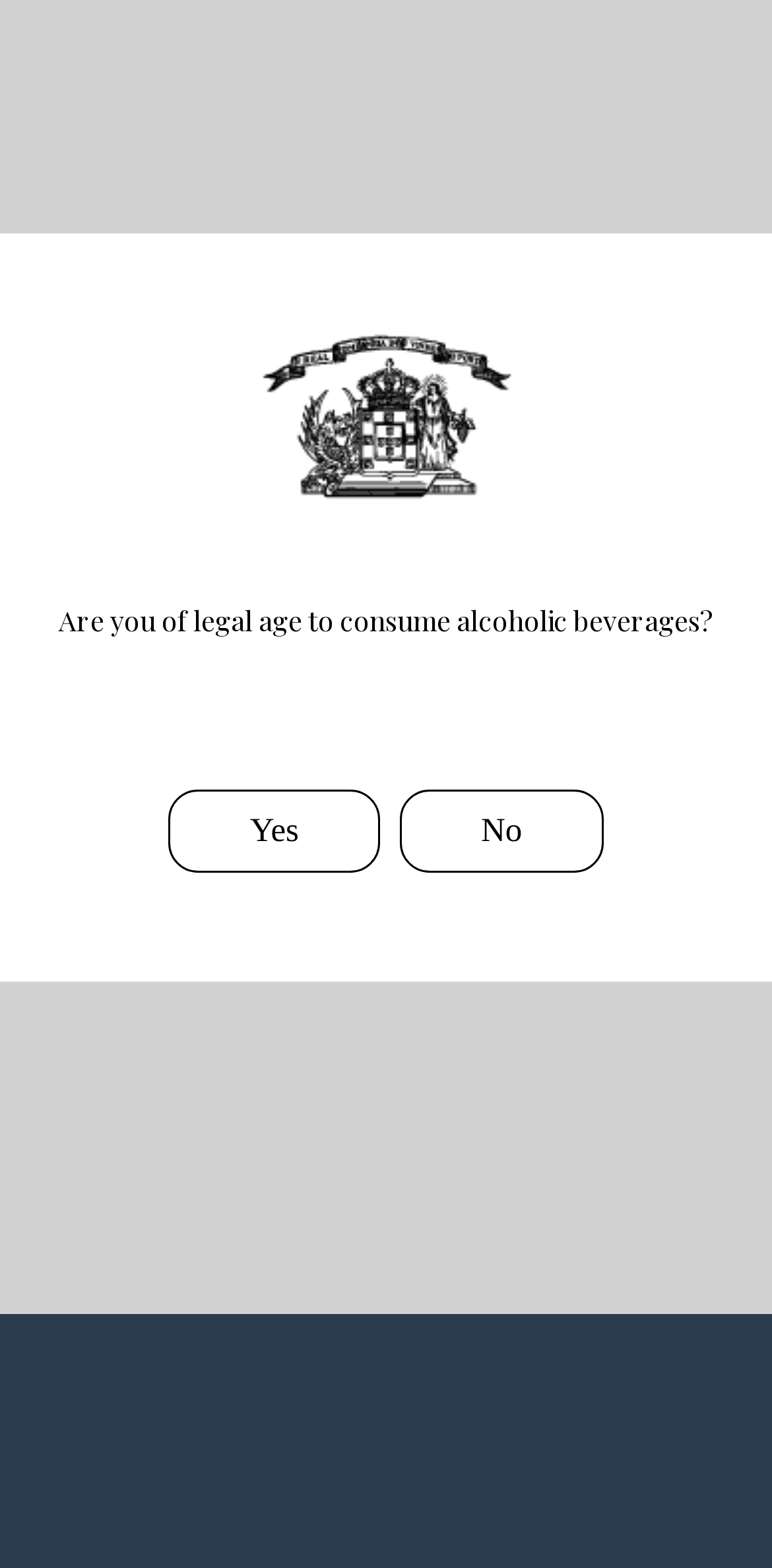Construct a thorough caption encompassing all aspects of the webpage.

This webpage is about Quinta de Cidrô Pinot Noir, a red wine from Real Companhia Velha. At the top, there is a dialog box asking users to verify their age, with a heading "Real Companhia Velha" and an image of the company's logo. Below the dialog box, there is a search textbox with a hint "Hit enter to search or ESC to close".

On the top-right corner, there are three links, one of which is empty, and another is "Real Companhia Velha" with an image of the company's logo. 

The main content of the webpage starts with two headings, "[ Red Wine ]" and "Quinta de Cidrô Pinot Noir", followed by a paragraph describing the Pinot Noir grape variety and the wine's characteristics. 

Below the paragraph, there is a link to download a technical sheet. Further down, there is a section with information about the wine's storage and serving conditions, including a recommended drinking temperature range of 16ºC – 18ºC. 

On the right side of the webpage, there are three generic elements labeled "Page 6", each containing a piece of information about the wine.